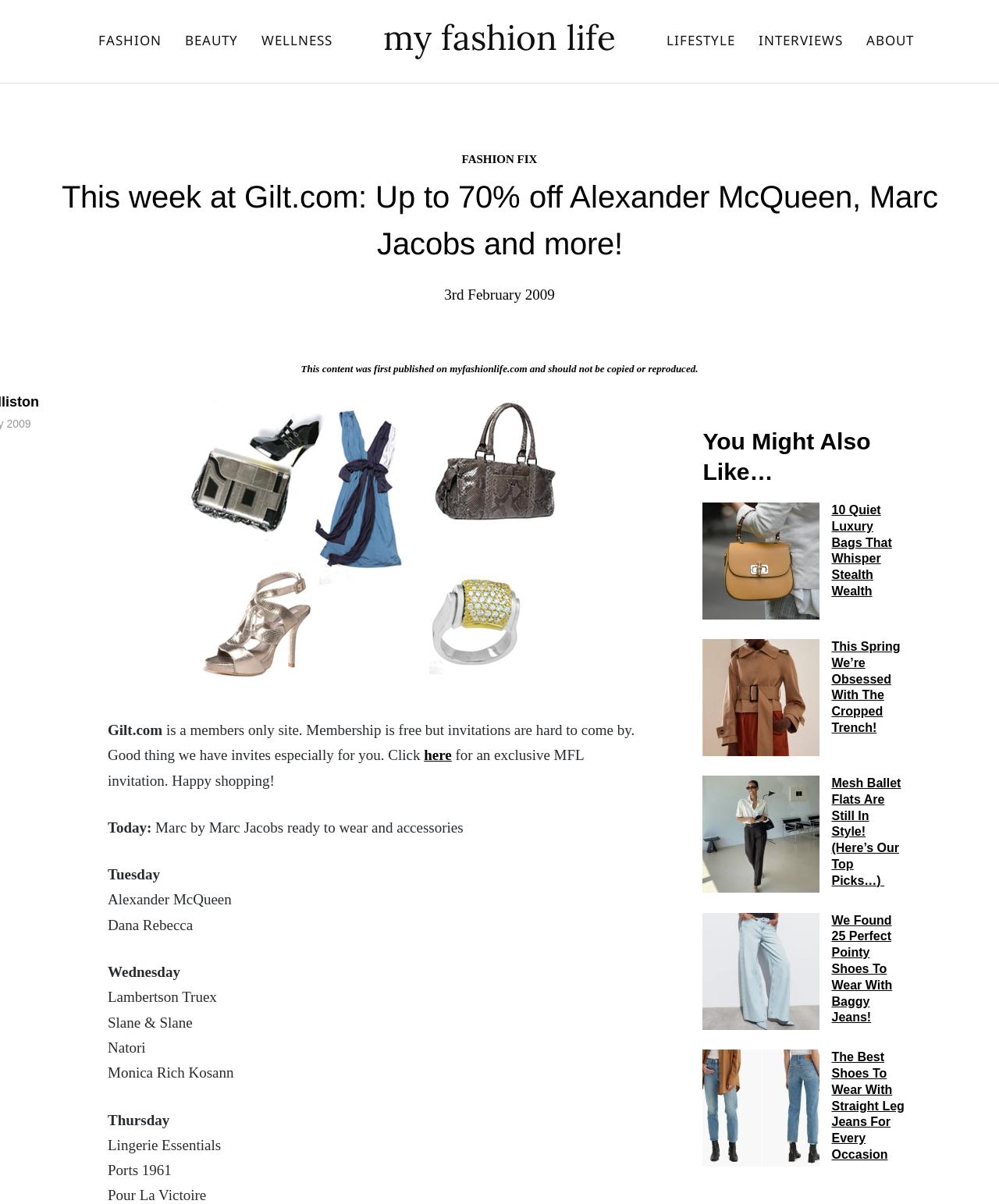Please determine and provide the text content of the webpage's heading.

my fashion life